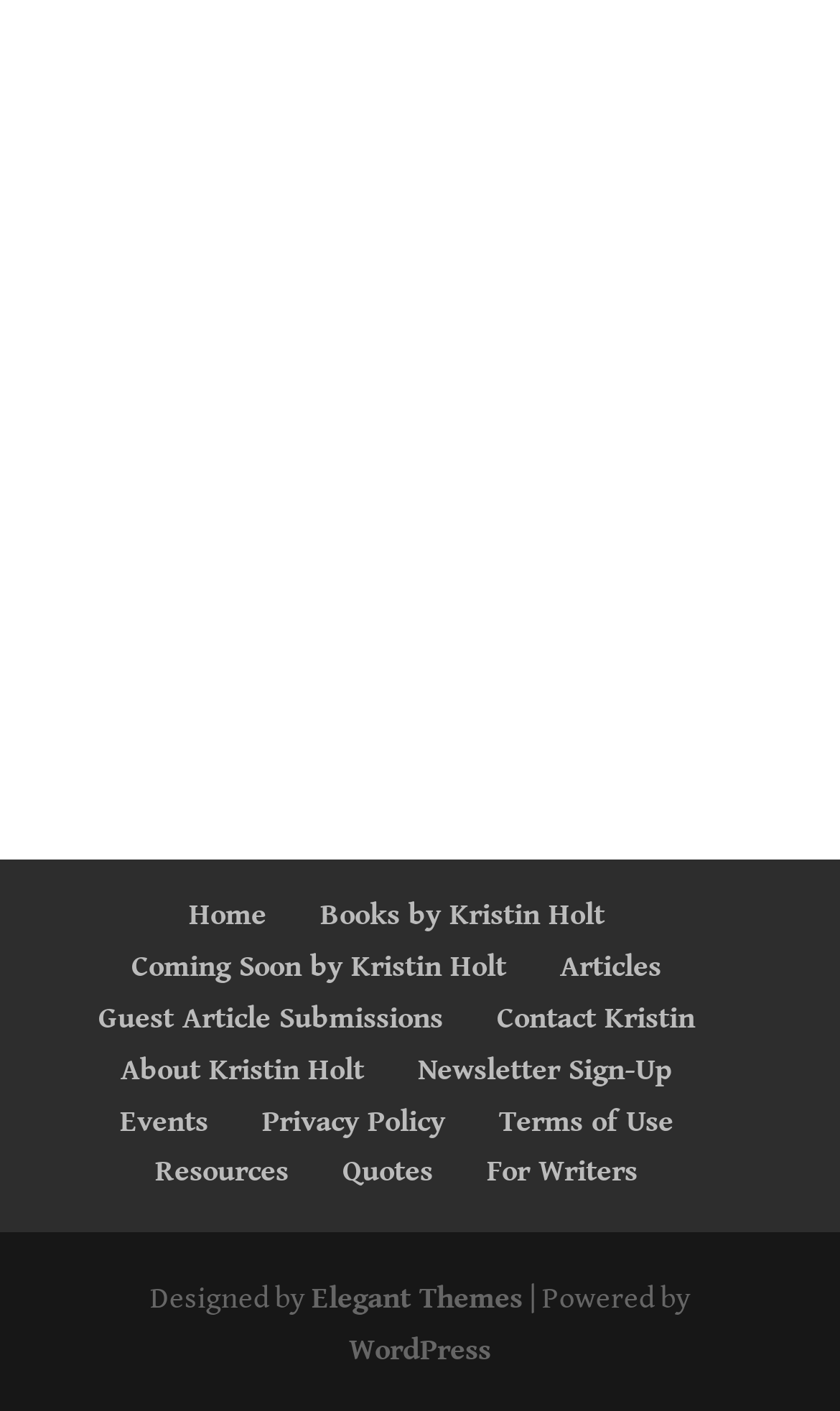Pinpoint the bounding box coordinates of the clickable area necessary to execute the following instruction: "Read the article about Parallel NFT Card Game". The coordinates should be given as four float numbers between 0 and 1, namely [left, top, right, bottom].

None